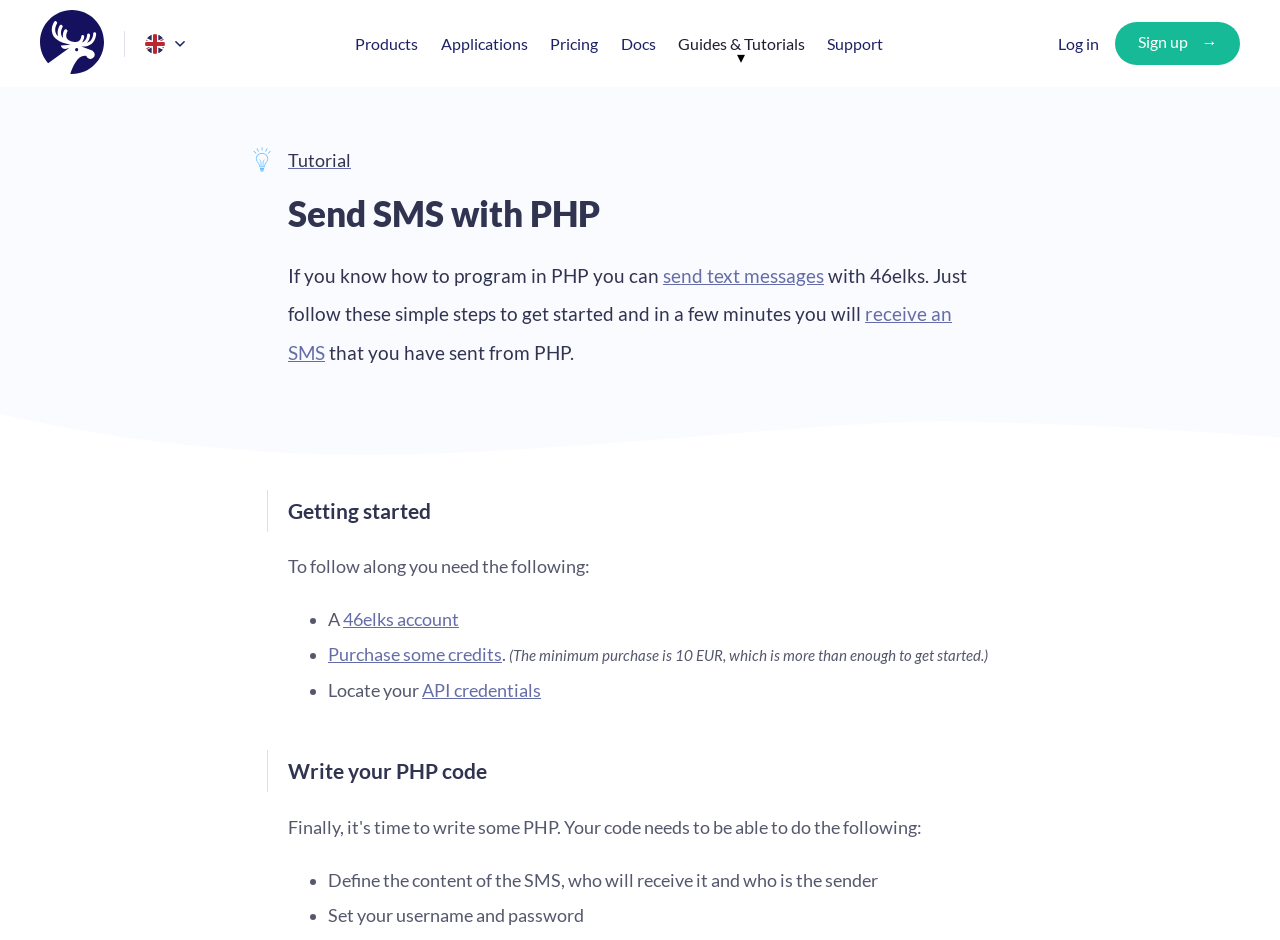Find and generate the main title of the webpage.

Send SMS with PHP